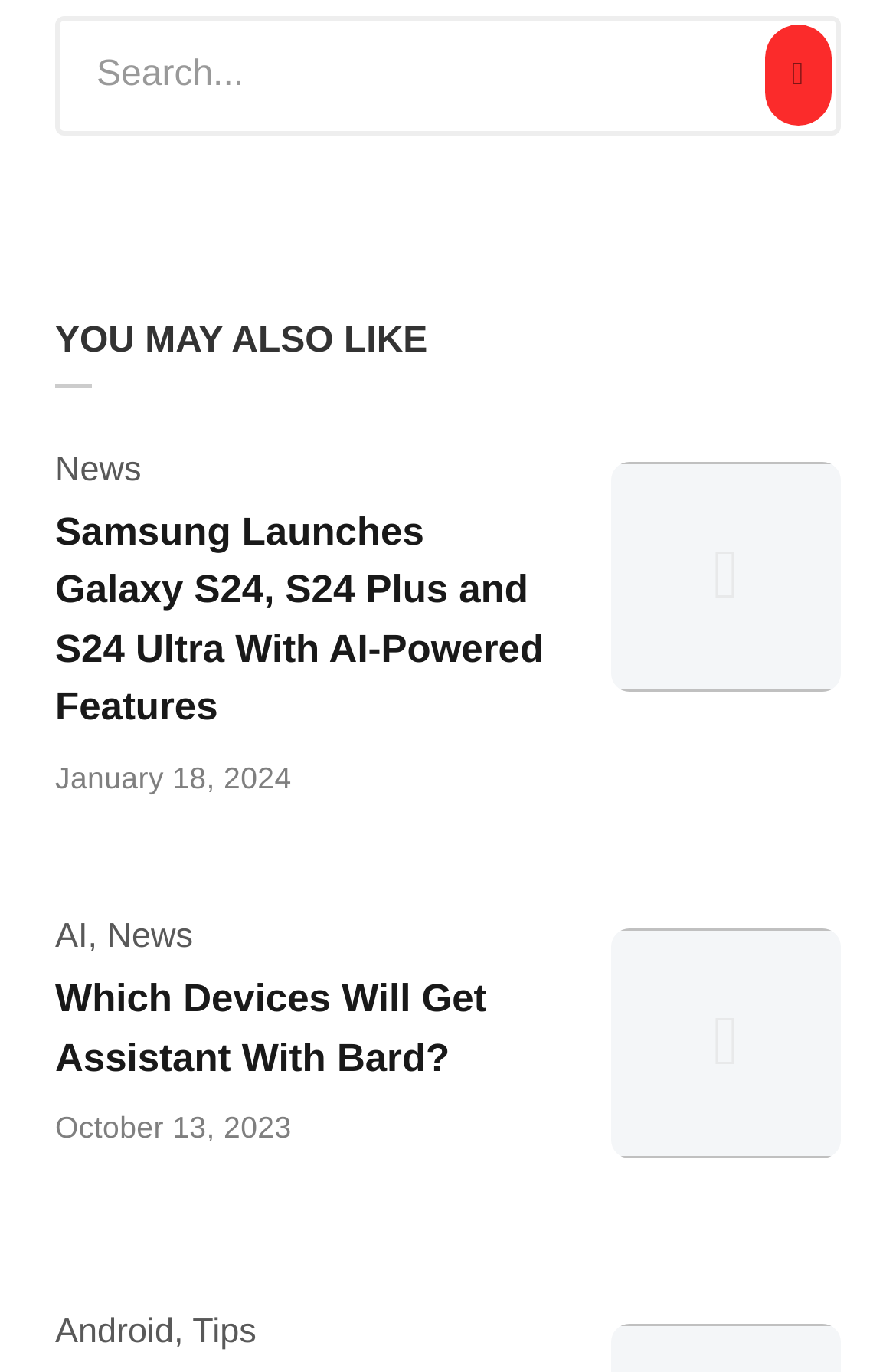Identify and provide the bounding box coordinates of the UI element described: "parent_node: Category". The coordinates should be formatted as [left, top, right, bottom], with each number being a float between 0 and 1.

[0.062, 0.663, 0.938, 0.838]